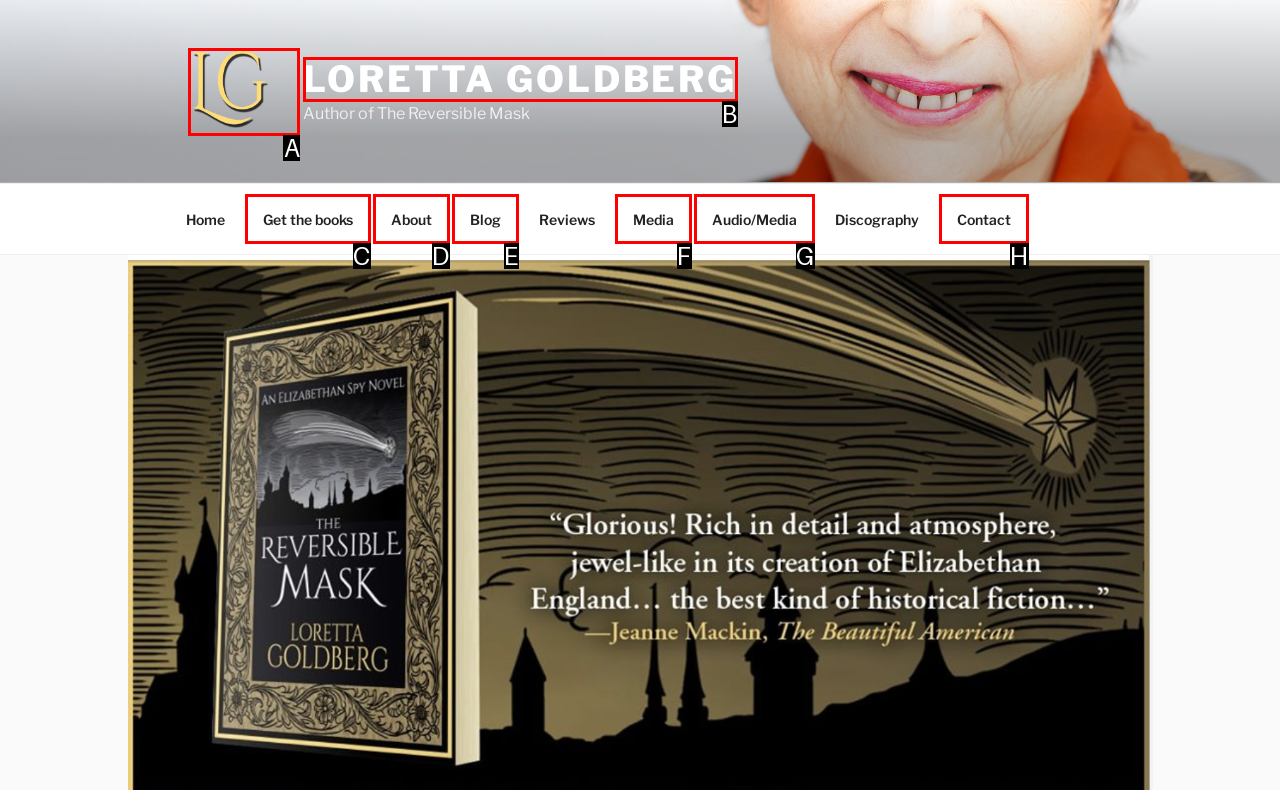Pick the option that should be clicked to perform the following task: Click on the author's name
Answer with the letter of the selected option from the available choices.

A